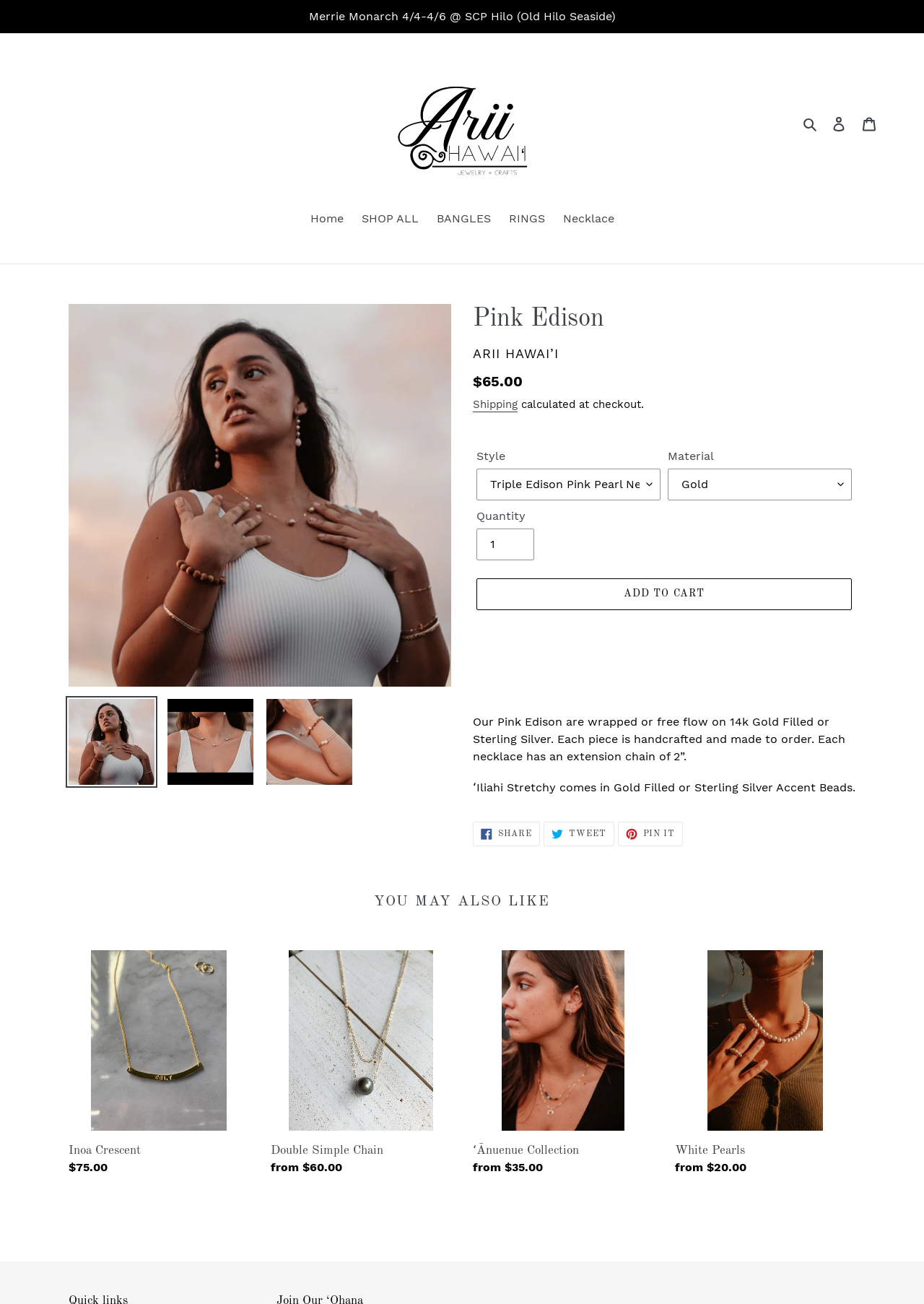What is the material of the Pink Edison necklace?
Carefully analyze the image and provide a detailed answer to the question.

The material of the Pink Edison necklace can be determined by looking at the description list detail, which states that the necklace is 'wrapped or free flow on 14k Gold Filled or Sterling Silver'. This information is also available in the combobox for selecting the material.